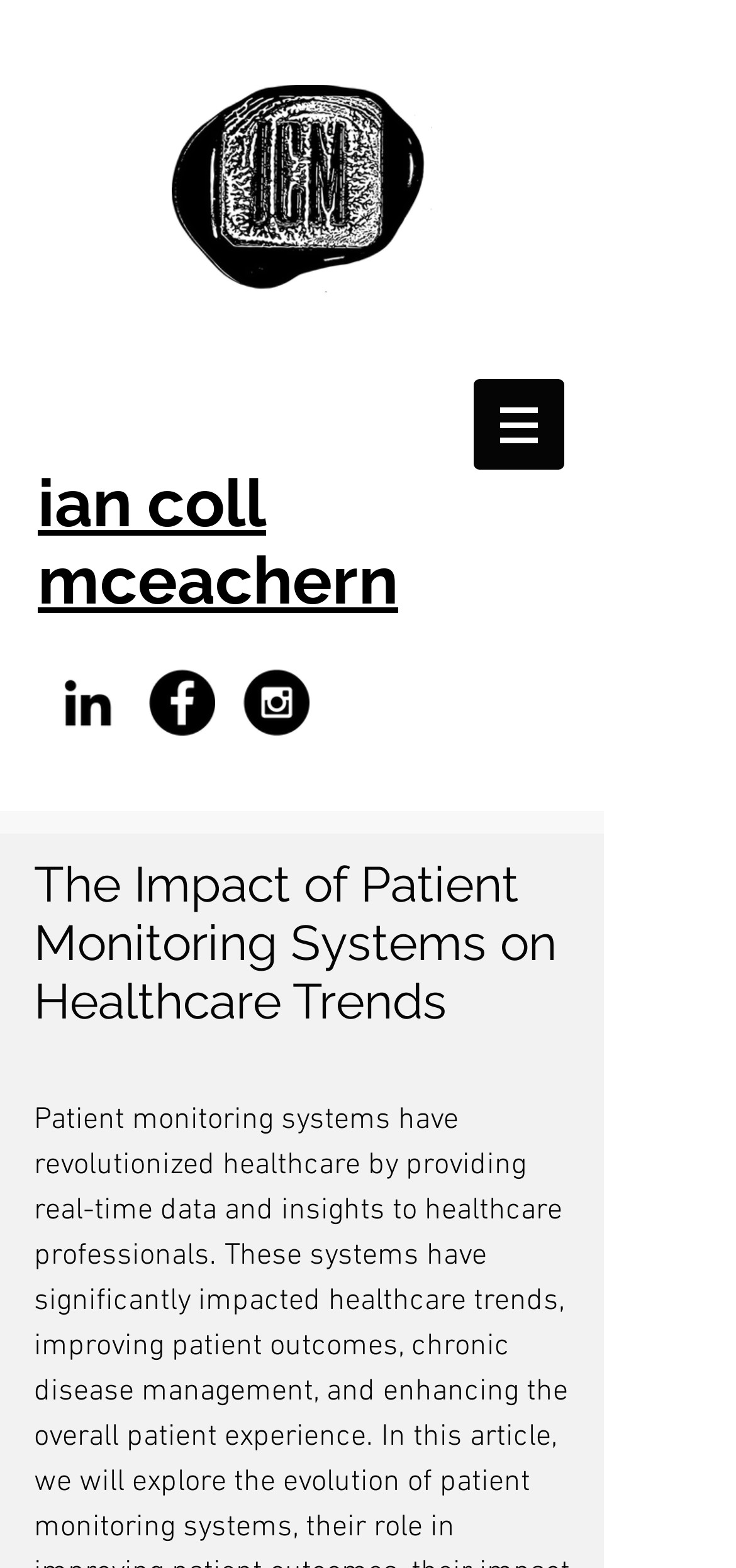Given the element description, predict the bounding box coordinates in the format (top-left x, top-left y, bottom-right x, bottom-right y). Make sure all values are between 0 and 1. Here is the element description: aria-label="Instagram - Black Circle"

[0.331, 0.427, 0.421, 0.469]